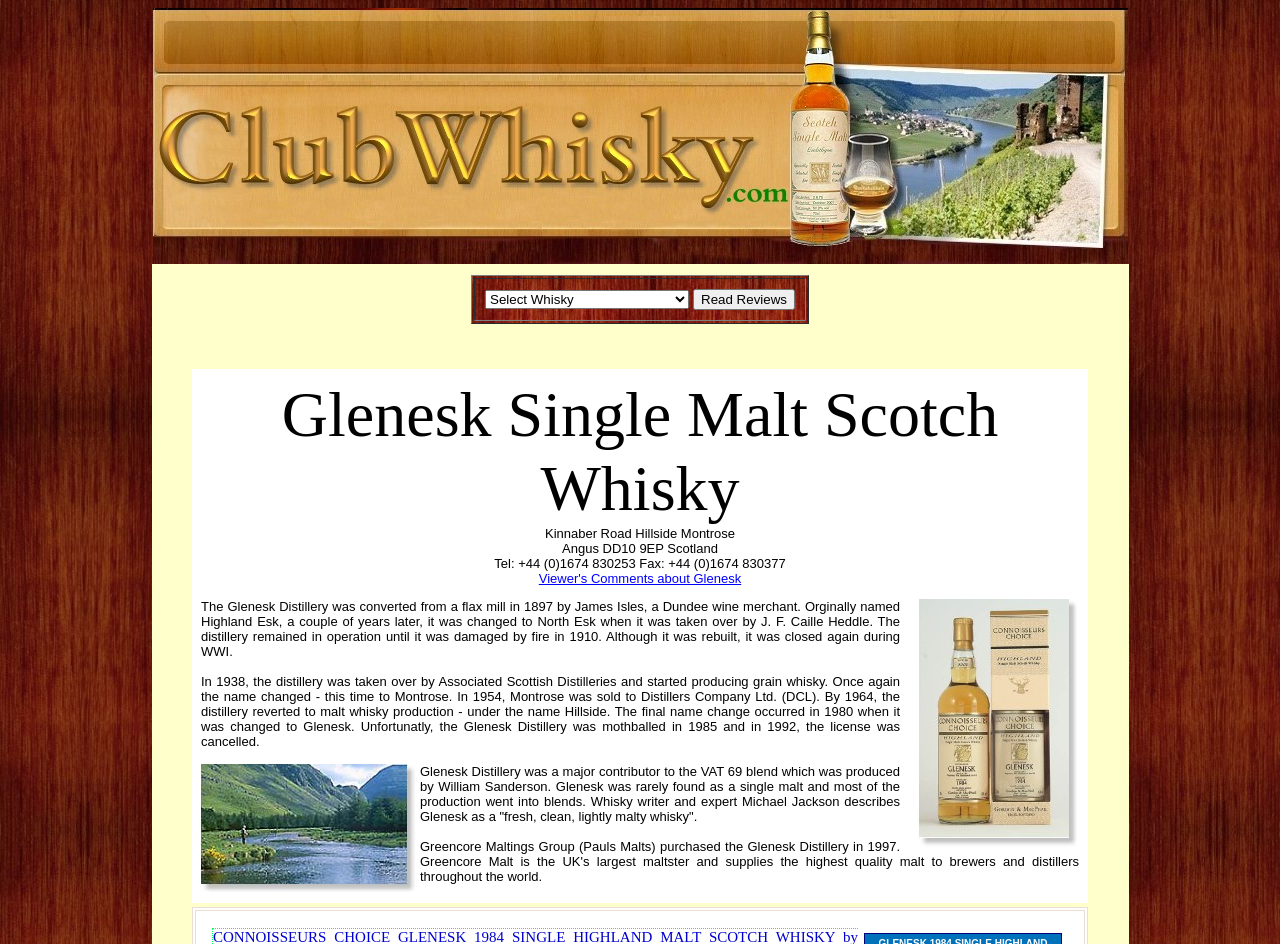What is the name of the blend that Glenesk Distillery contributed to?
Refer to the image and respond with a one-word or short-phrase answer.

VAT 69